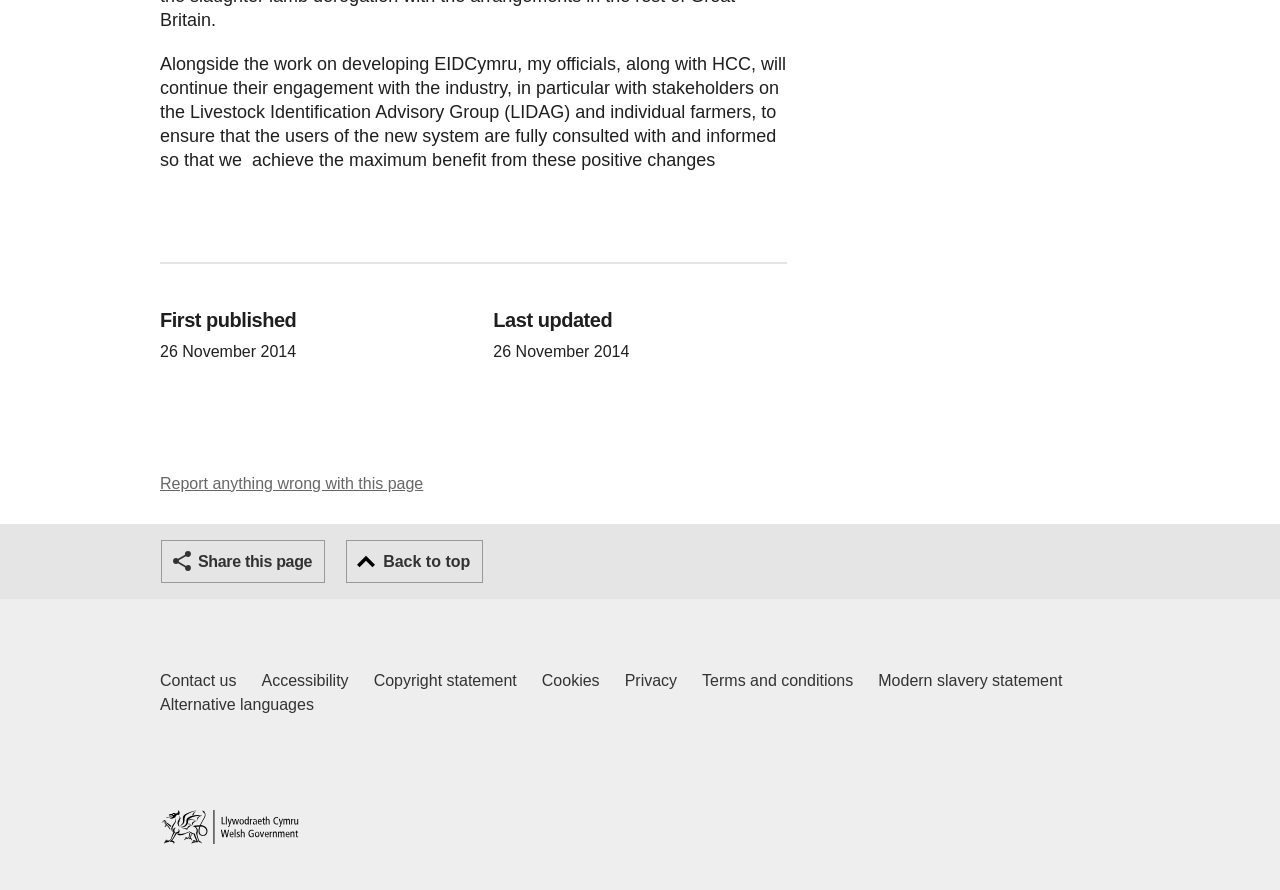Please specify the bounding box coordinates of the clickable section necessary to execute the following command: "View details of 18000m3 GLS Tank Concrete Or Glass Fused Steel Foundation".

None